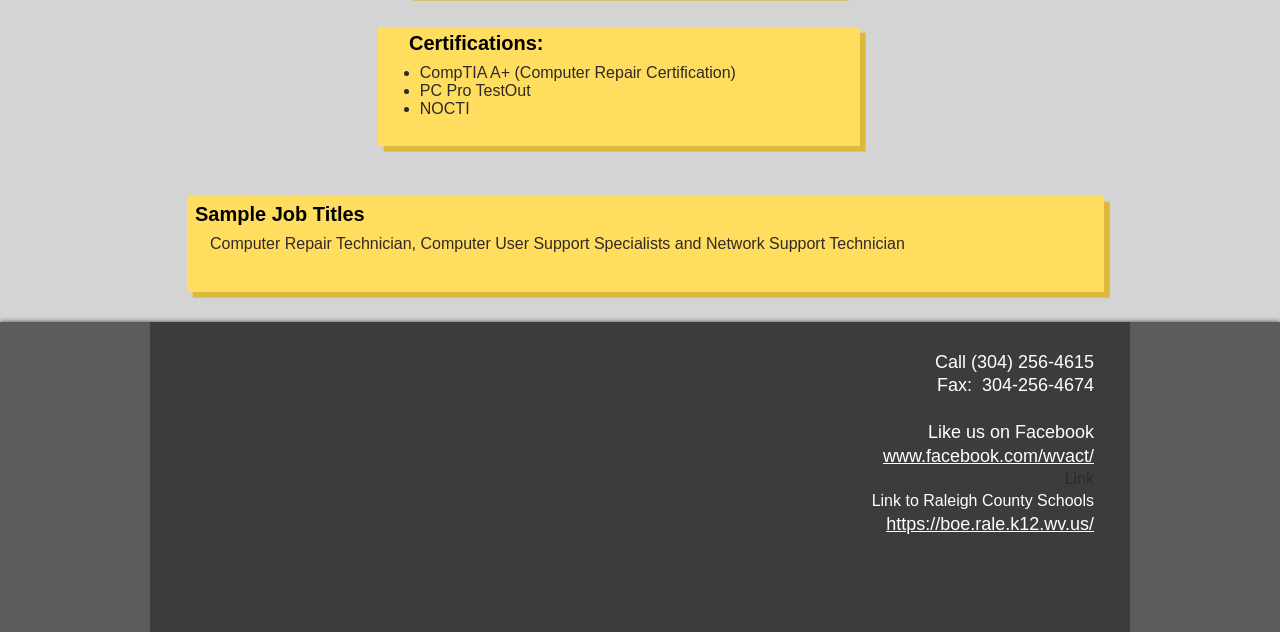What is the phone number to call?
Please answer the question with as much detail and depth as you can.

The phone number to call is mentioned at the bottom of the webpage as 'Call (304) 256-4615'.